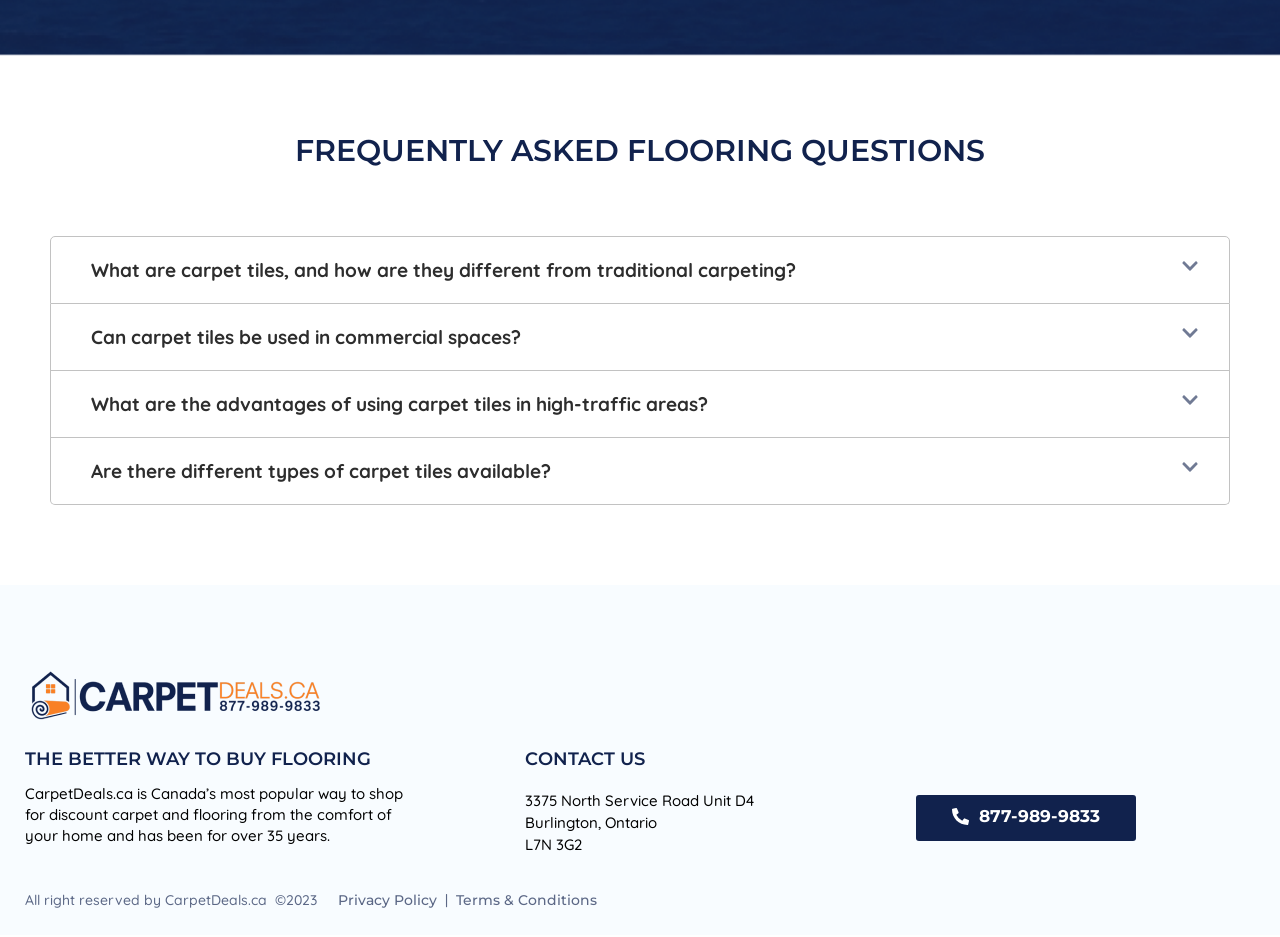Please specify the bounding box coordinates in the format (top-left x, top-left y, bottom-right x, bottom-right y), with all values as floating point numbers between 0 and 1. Identify the bounding box of the UI element described by: Privacy Policy

[0.264, 0.952, 0.341, 0.971]